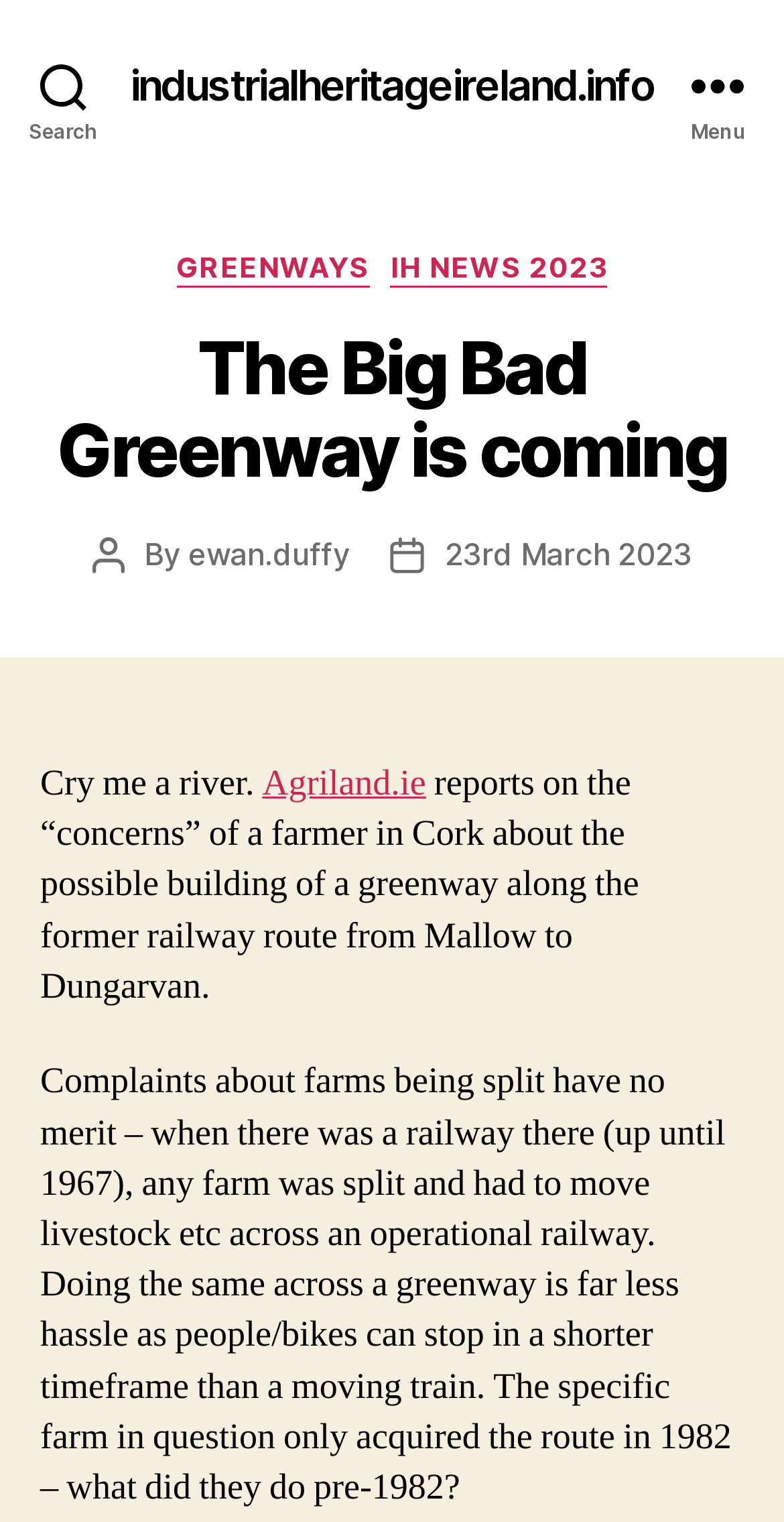Kindly determine the bounding box coordinates for the clickable area to achieve the given instruction: "Check the post date".

[0.567, 0.351, 0.883, 0.376]